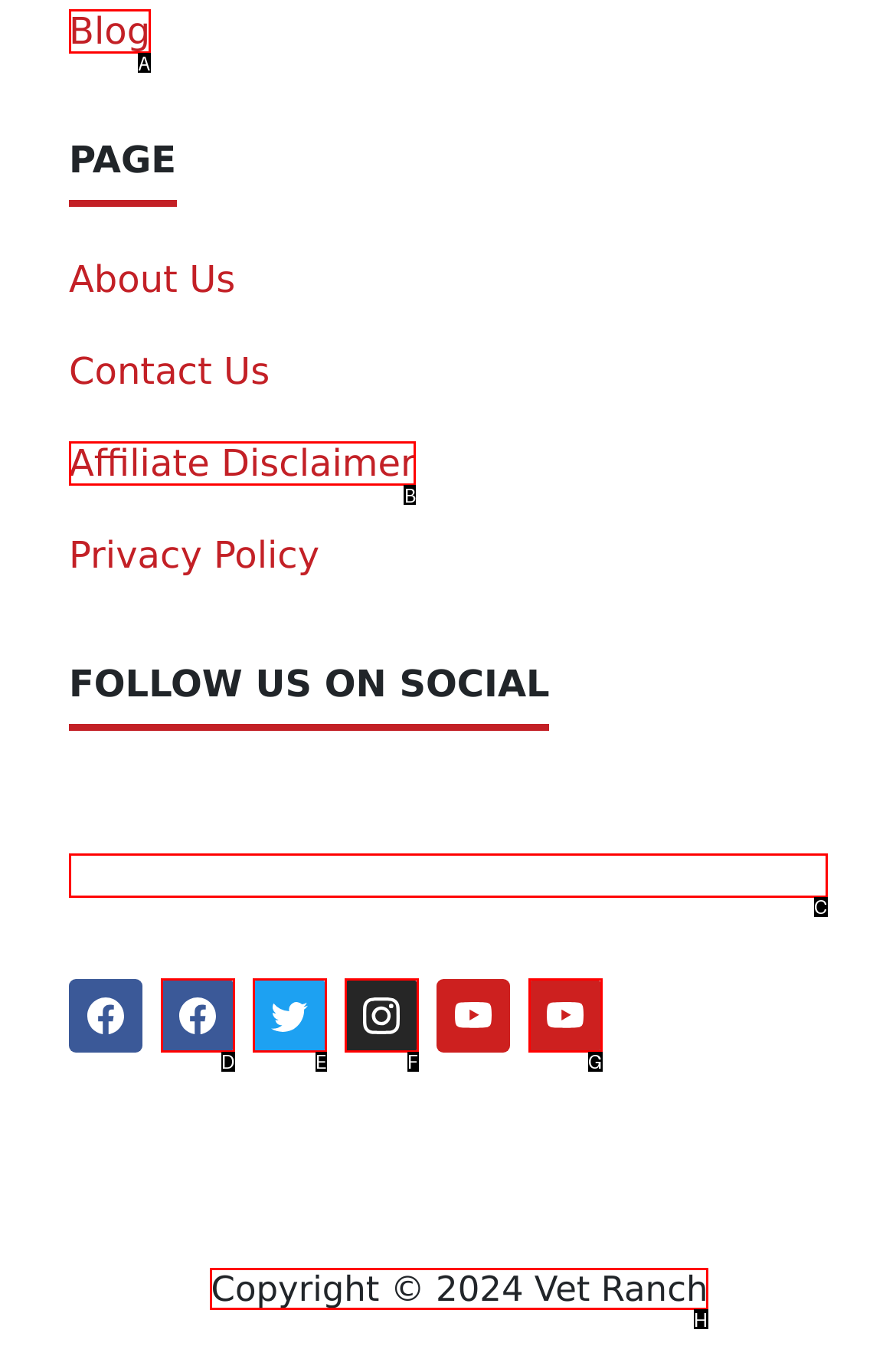Point out the HTML element I should click to achieve the following task: check Copyright information Provide the letter of the selected option from the choices.

H